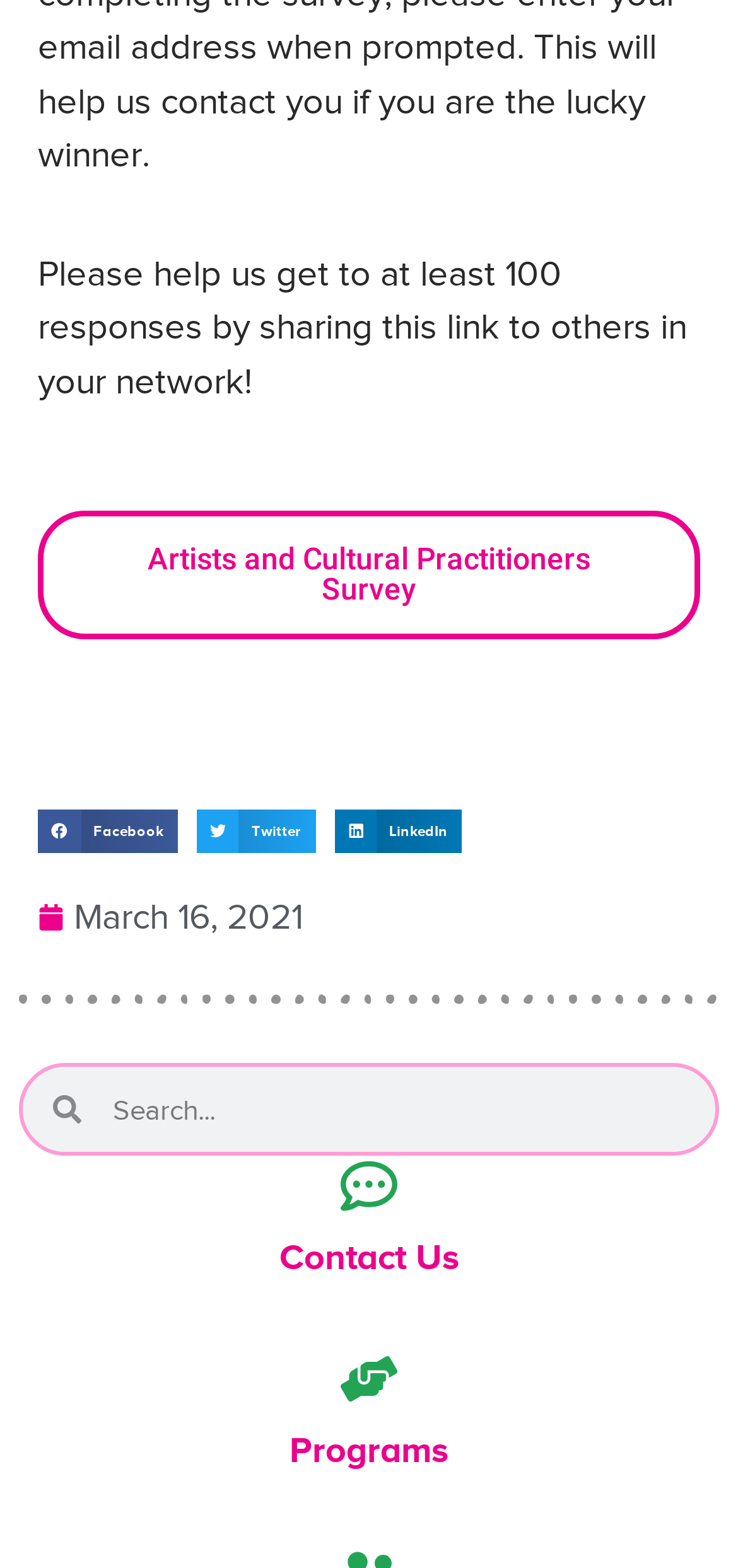Using the information in the image, give a detailed answer to the following question: What is the purpose of the webpage according to the top message?

I read the top message 'Please help us get to at least 100 responses by sharing this link to others in your network!' and understood that the purpose of the webpage is to get at least 100 responses by sharing the link.